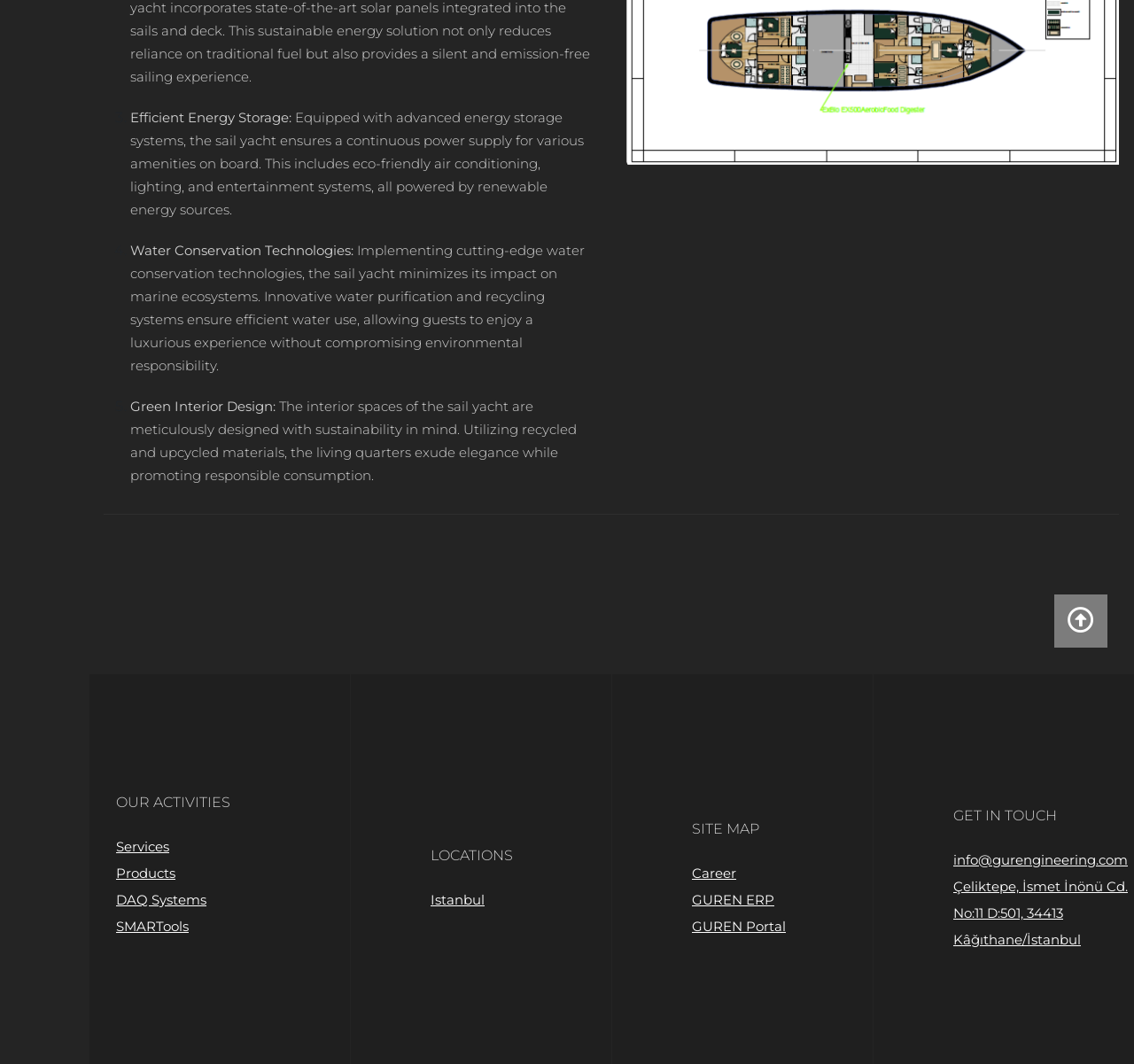What is the address of the company?
Using the picture, provide a one-word or short phrase answer.

Çeliktepe, İsmet İnönü Cd. No:11 D:501, 34413 Kâğıthane/İstanbul